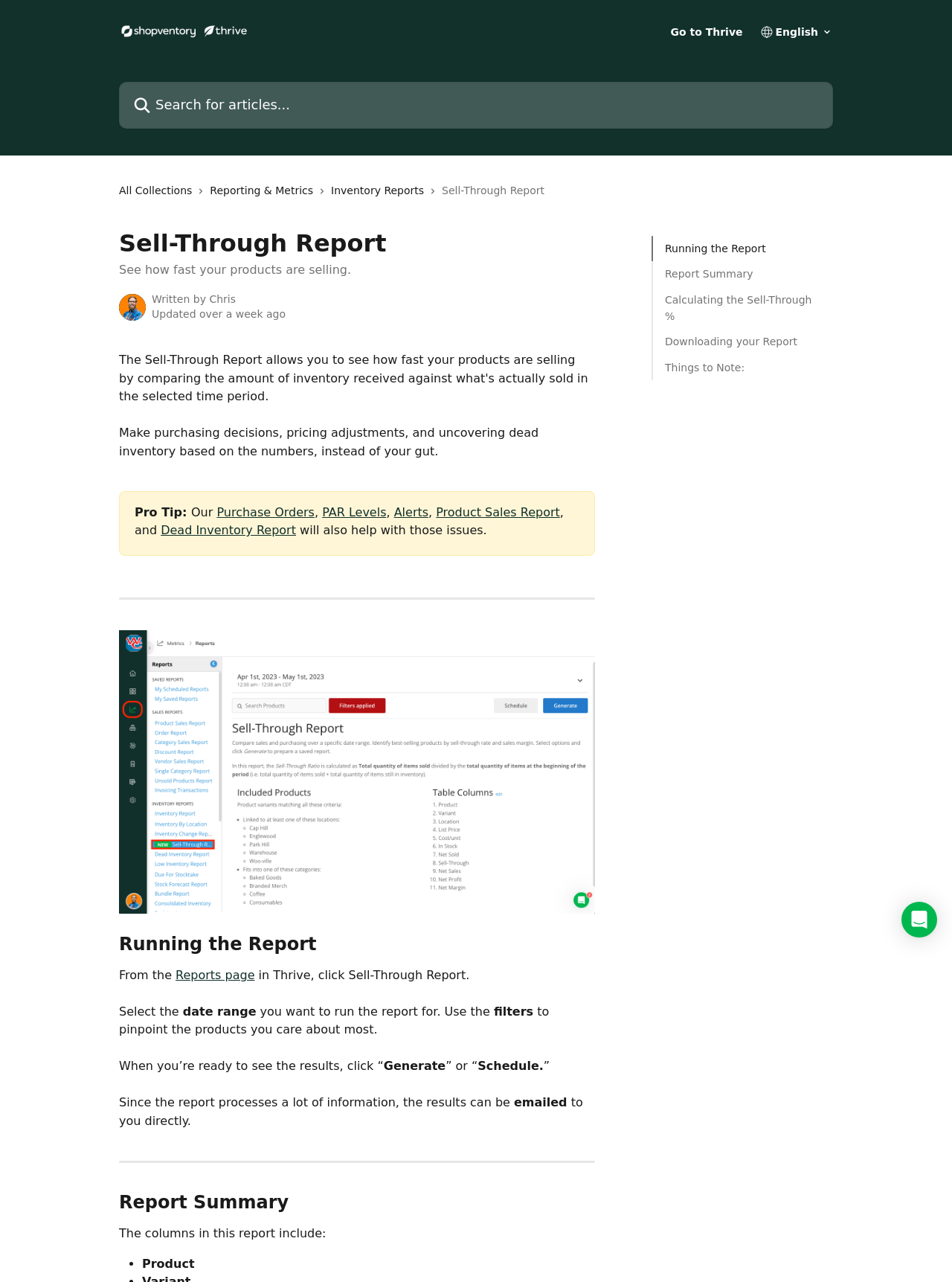Identify the bounding box for the UI element described as: "Reports page". The coordinates should be four float numbers between 0 and 1, i.e., [left, top, right, bottom].

[0.184, 0.755, 0.268, 0.766]